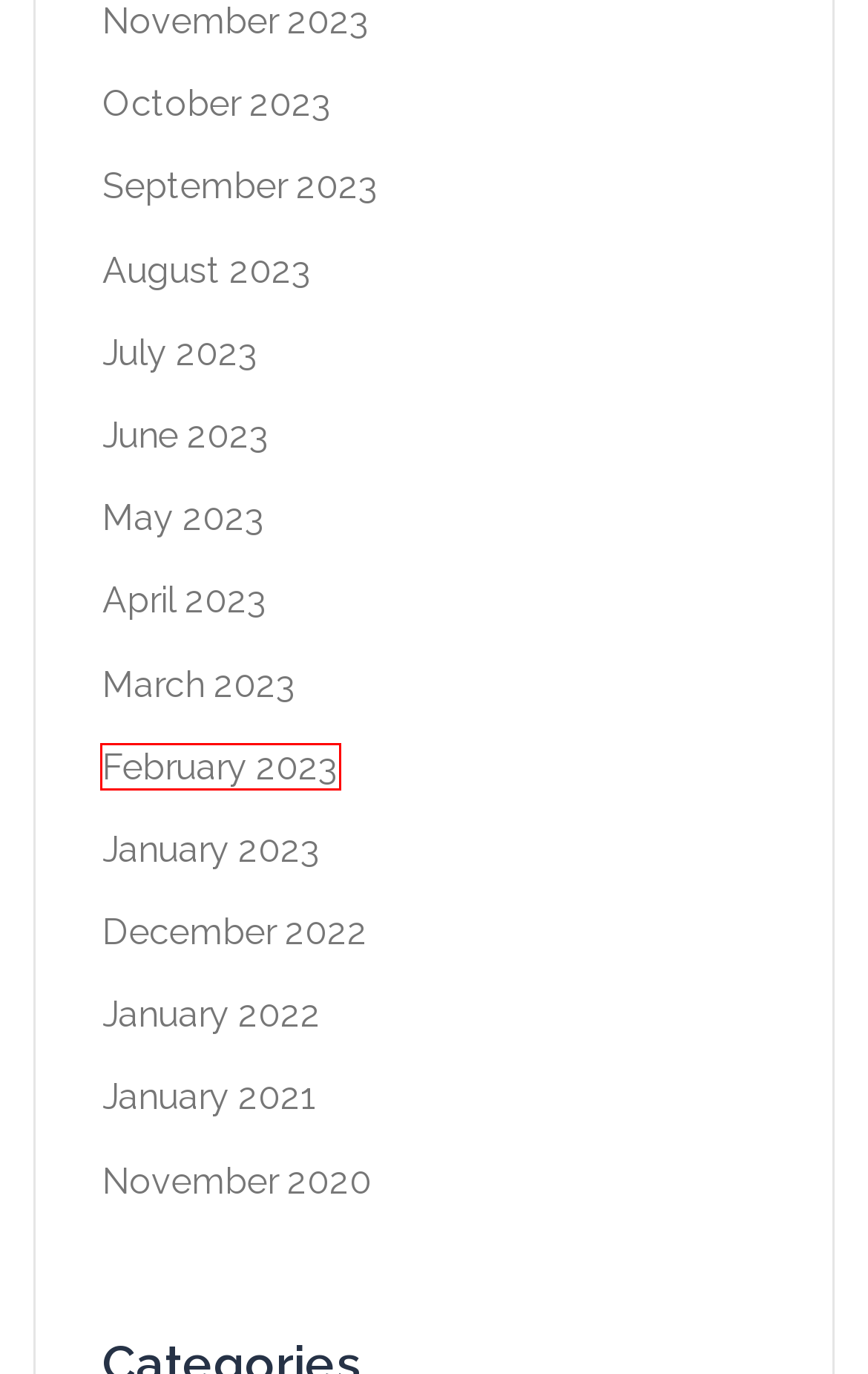Look at the screenshot of the webpage and find the element within the red bounding box. Choose the webpage description that best fits the new webpage that will appear after clicking the element. Here are the candidates:
A. January 2022 – Hoer Wissen Im Wandel
B. January 2023 – Hoer Wissen Im Wandel
C. July 2023 – Hoer Wissen Im Wandel
D. November 2023 – Hoer Wissen Im Wandel
E. March 2023 – Hoer Wissen Im Wandel
F. February 2023 – Hoer Wissen Im Wandel
G. August 2023 – Hoer Wissen Im Wandel
H. June 2023 – Hoer Wissen Im Wandel

F